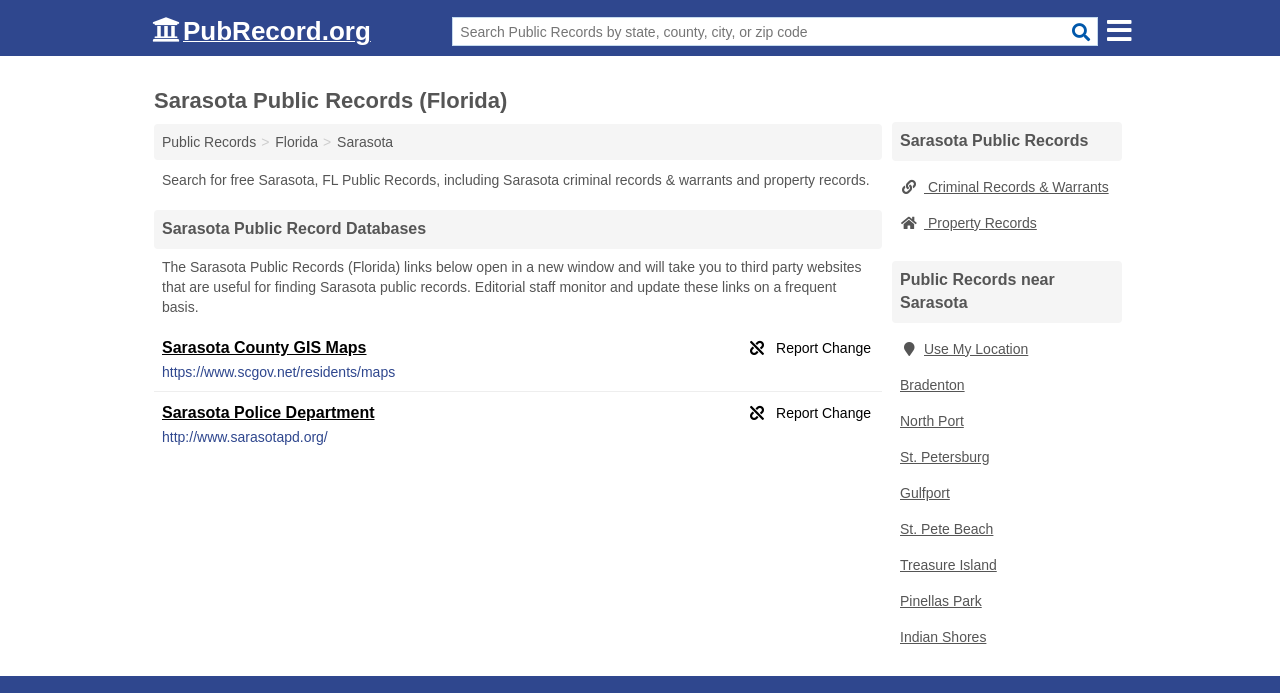Respond with a single word or phrase to the following question: Can users search for public records near other locations?

Yes